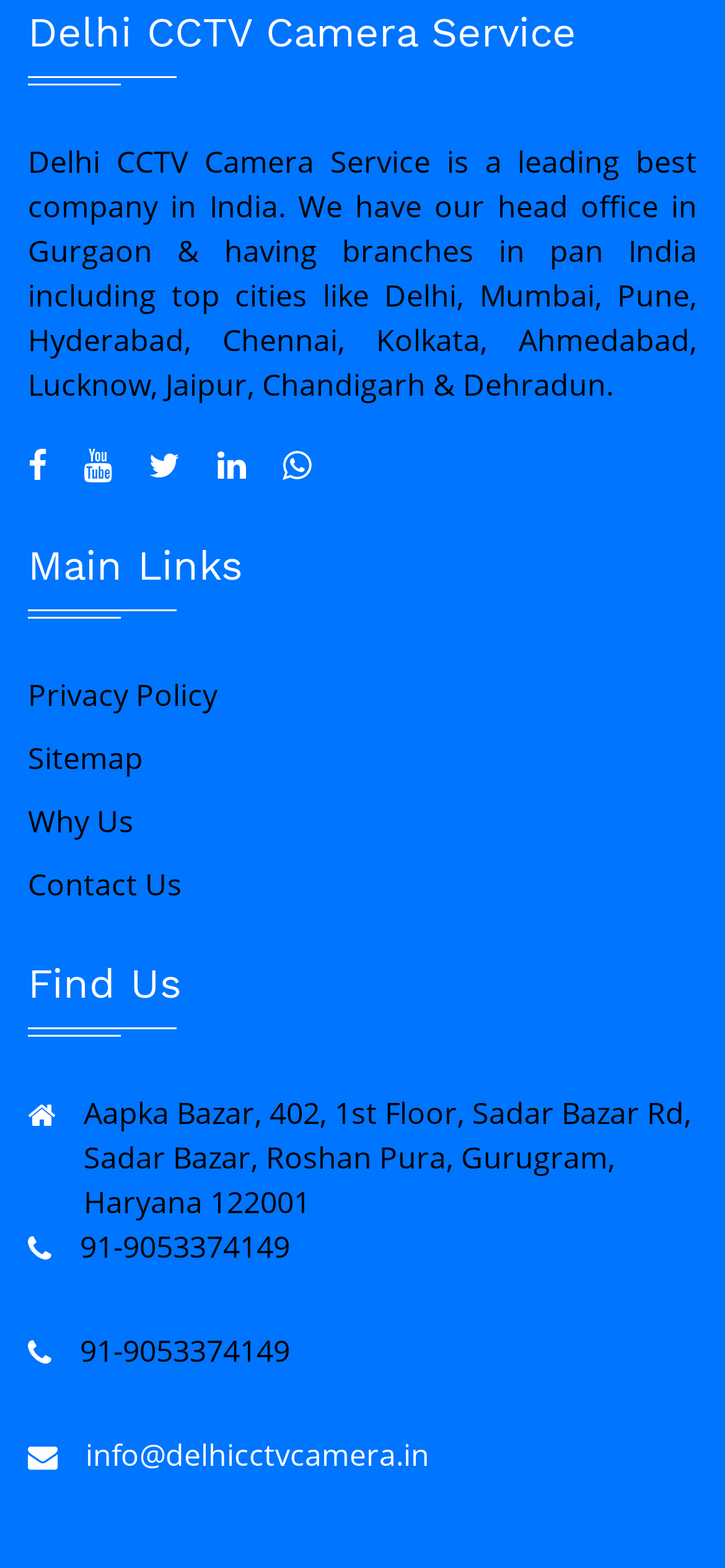Please mark the bounding box coordinates of the area that should be clicked to carry out the instruction: "Click on CR Park".

[0.064, 0.014, 0.936, 0.046]